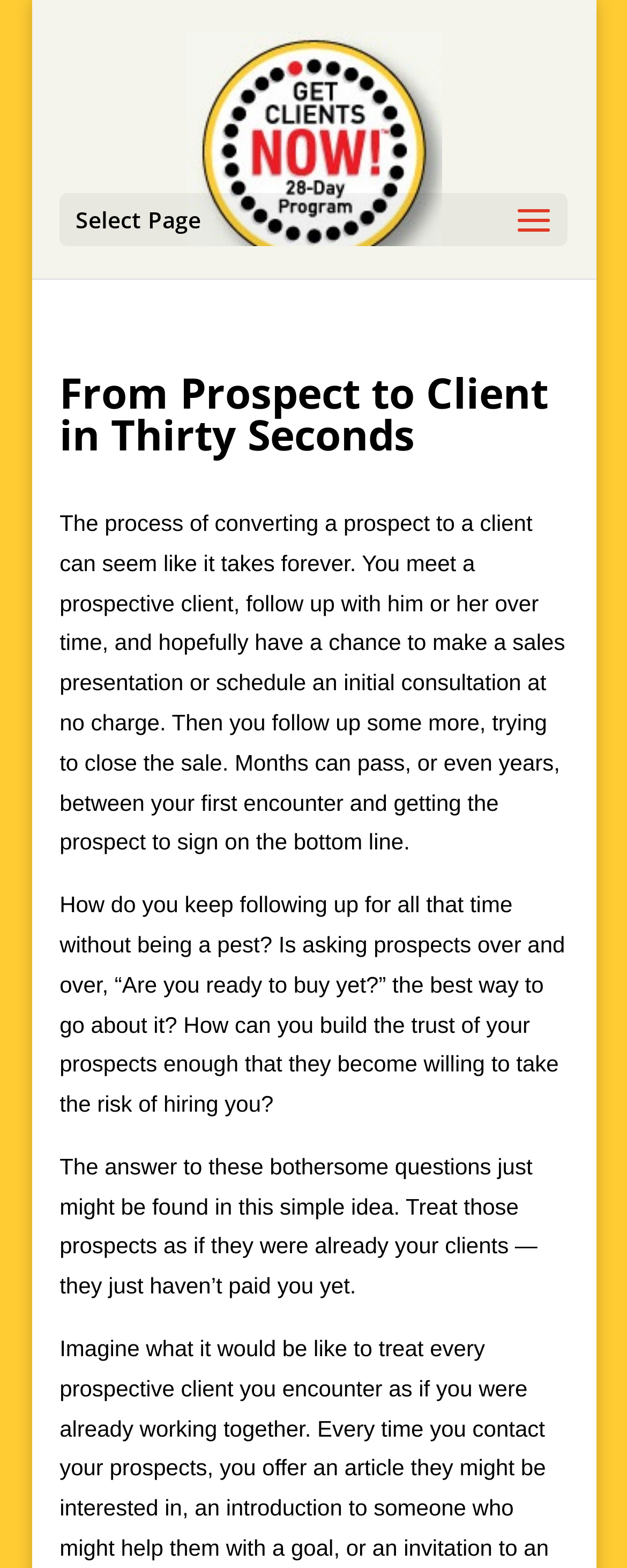What is the main heading of this webpage? Please extract and provide it.

From Prospect to Client in Thirty Seconds